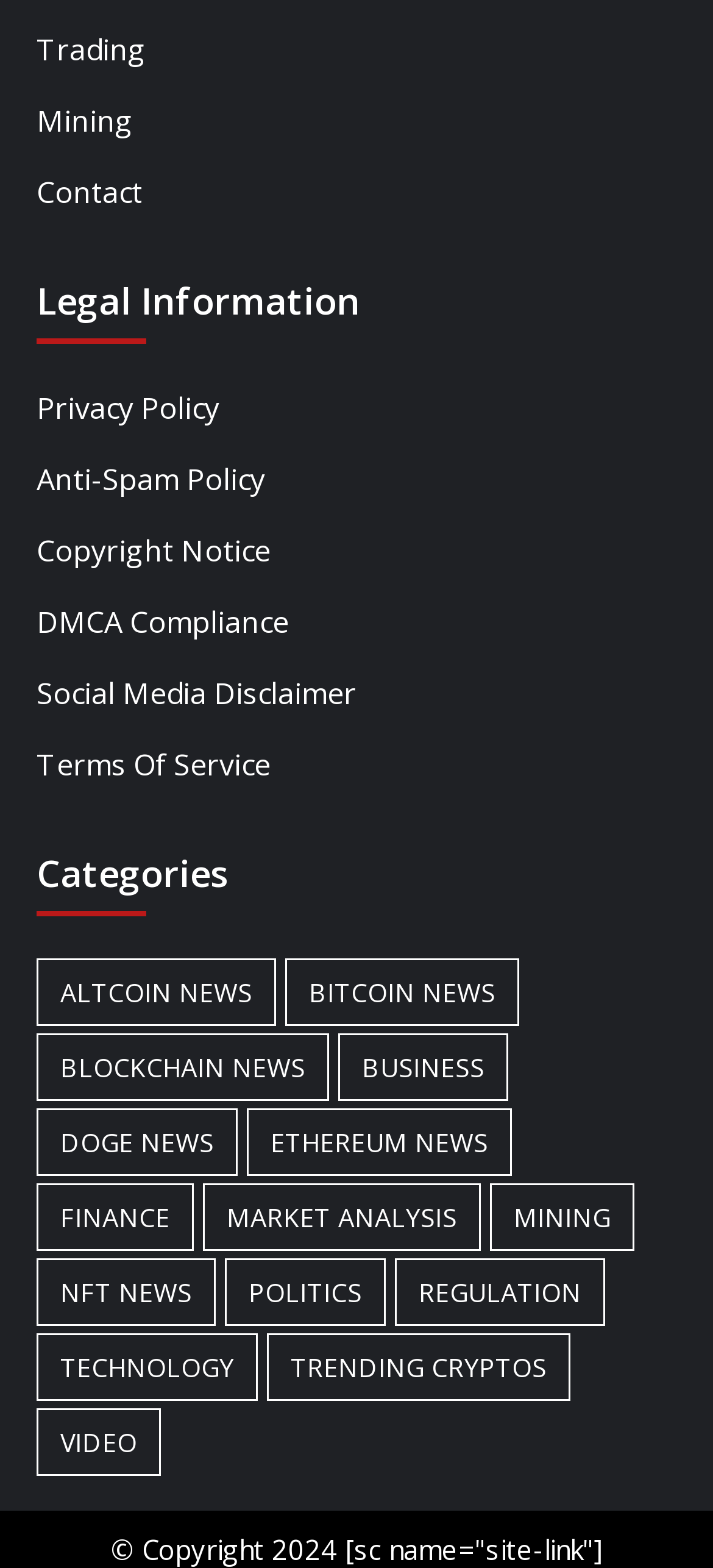Pinpoint the bounding box coordinates of the clickable area needed to execute the instruction: "Click on Trading". The coordinates should be specified as four float numbers between 0 and 1, i.e., [left, top, right, bottom].

[0.051, 0.018, 0.949, 0.057]